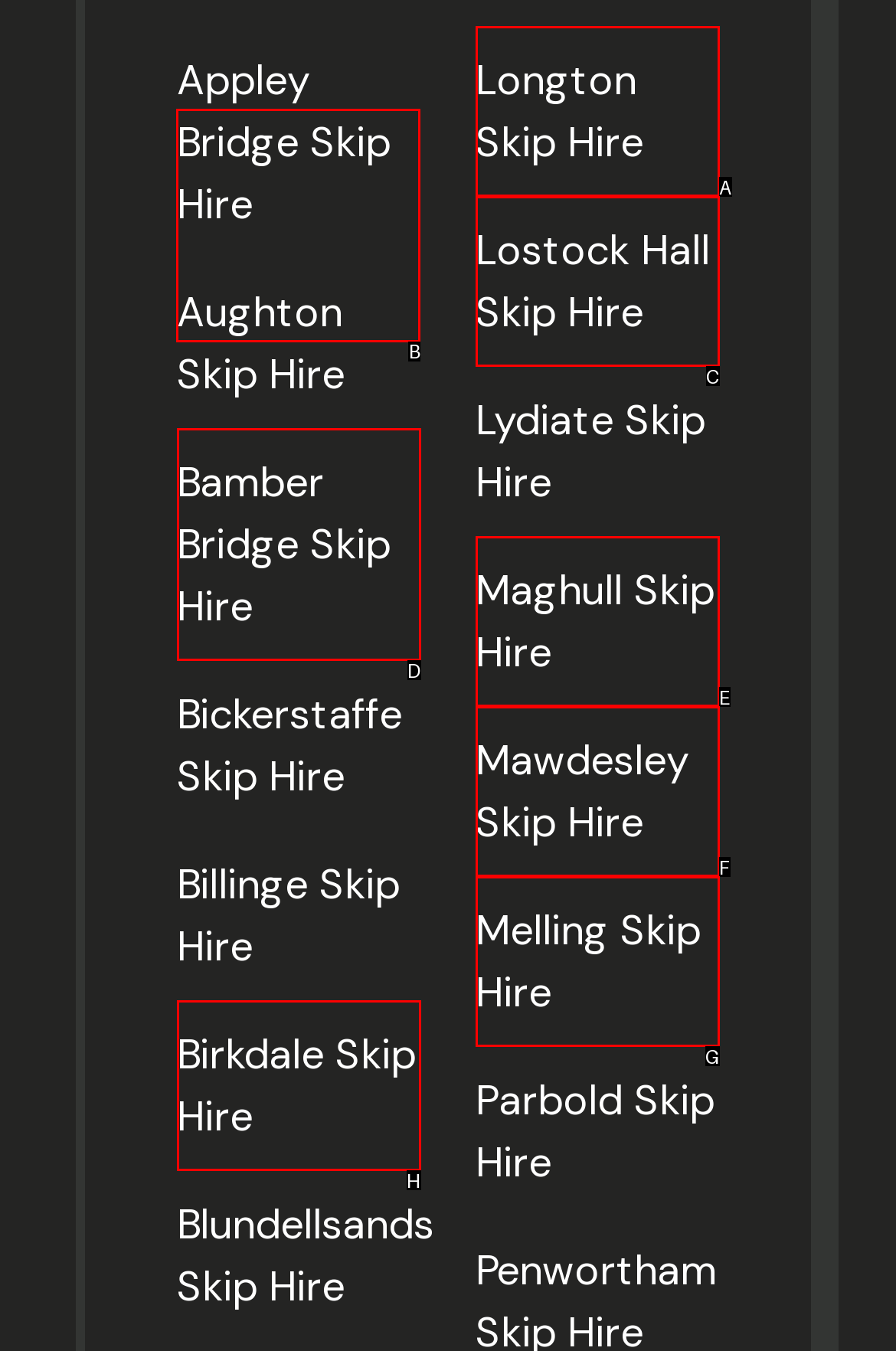Determine the right option to click to perform this task: visit Appley Bridge Skip Hire
Answer with the correct letter from the given choices directly.

B